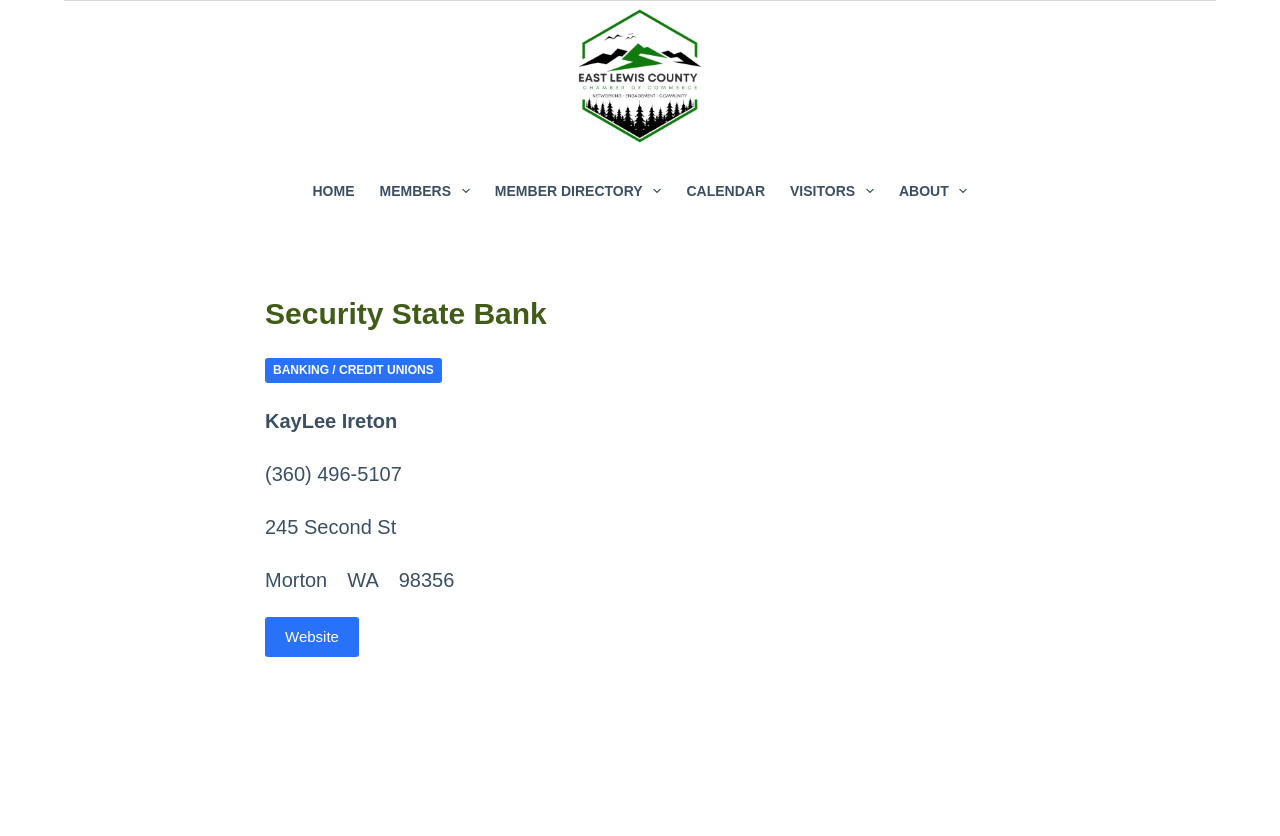Please specify the bounding box coordinates of the clickable section necessary to execute the following command: "Go to HOME page".

[0.234, 0.211, 0.287, 0.246]